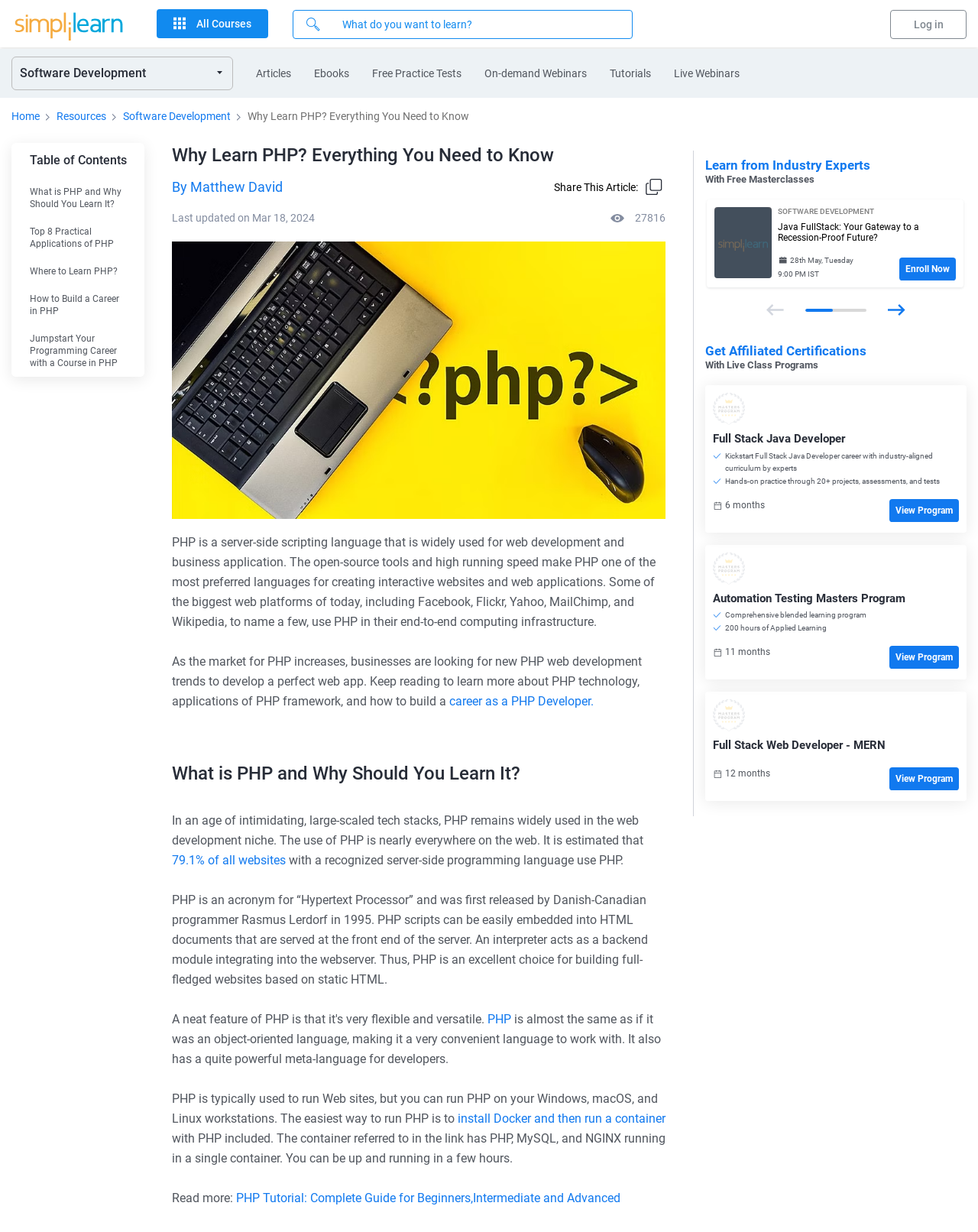Given the description of the UI element: "Free Practice Tests", predict the bounding box coordinates in the form of [left, top, right, bottom], with each value being a float between 0 and 1.

[0.38, 0.04, 0.472, 0.079]